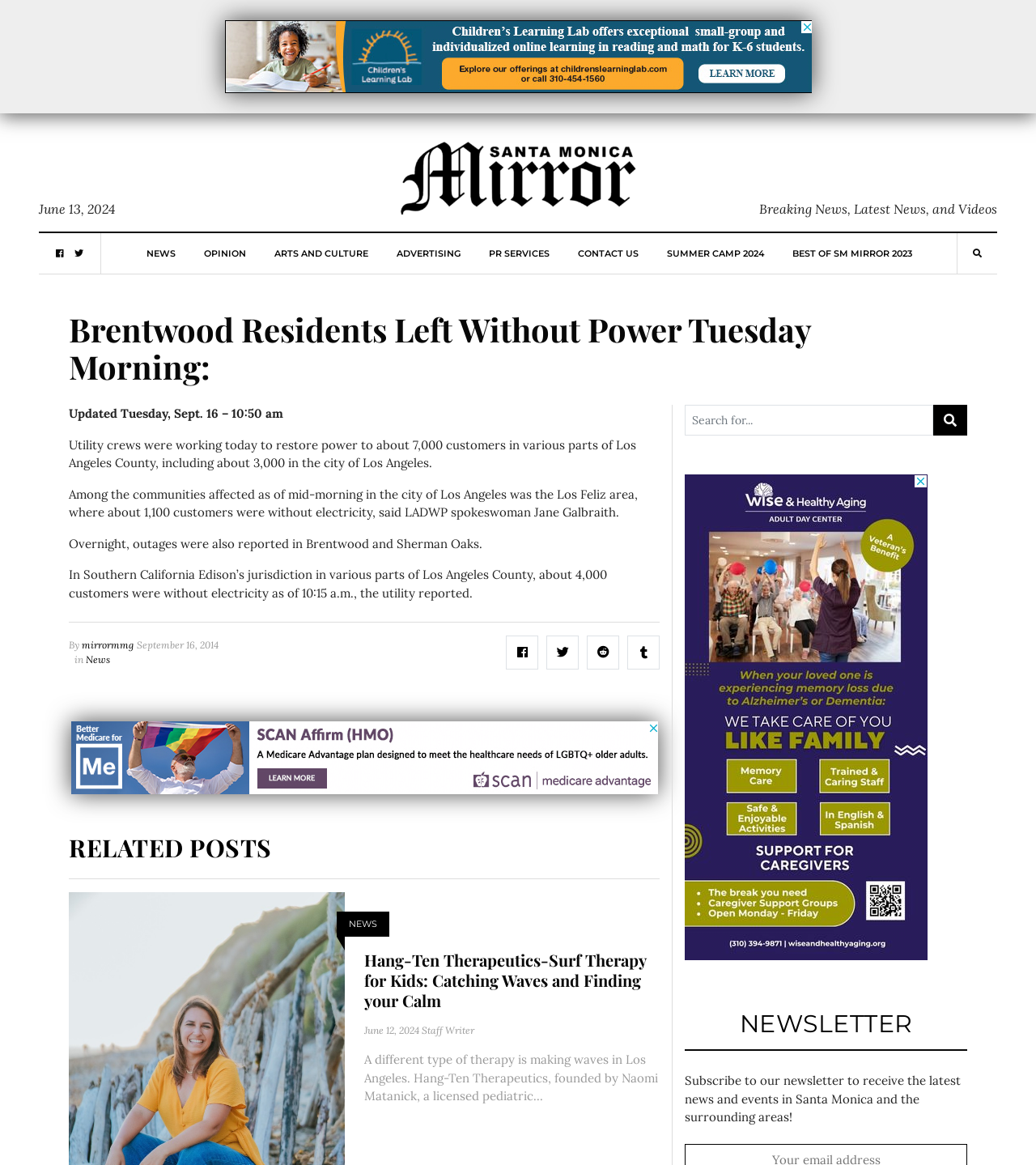Locate and extract the headline of this webpage.

Brentwood Residents Left Without Power Tuesday Morning: